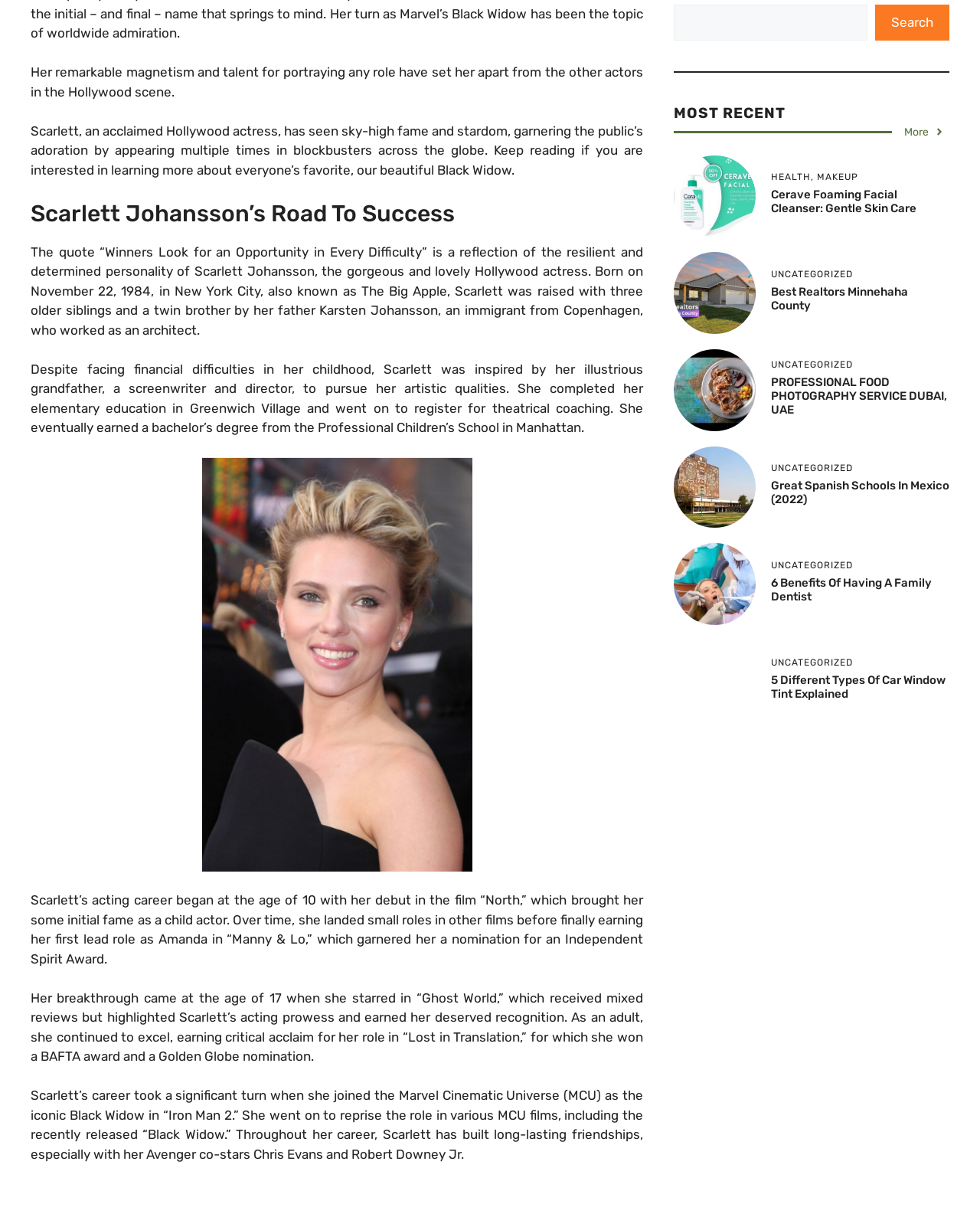Predict the bounding box of the UI element based on the description: "More". The coordinates should be four float numbers between 0 and 1, formatted as [left, top, right, bottom].

[0.923, 0.102, 0.964, 0.115]